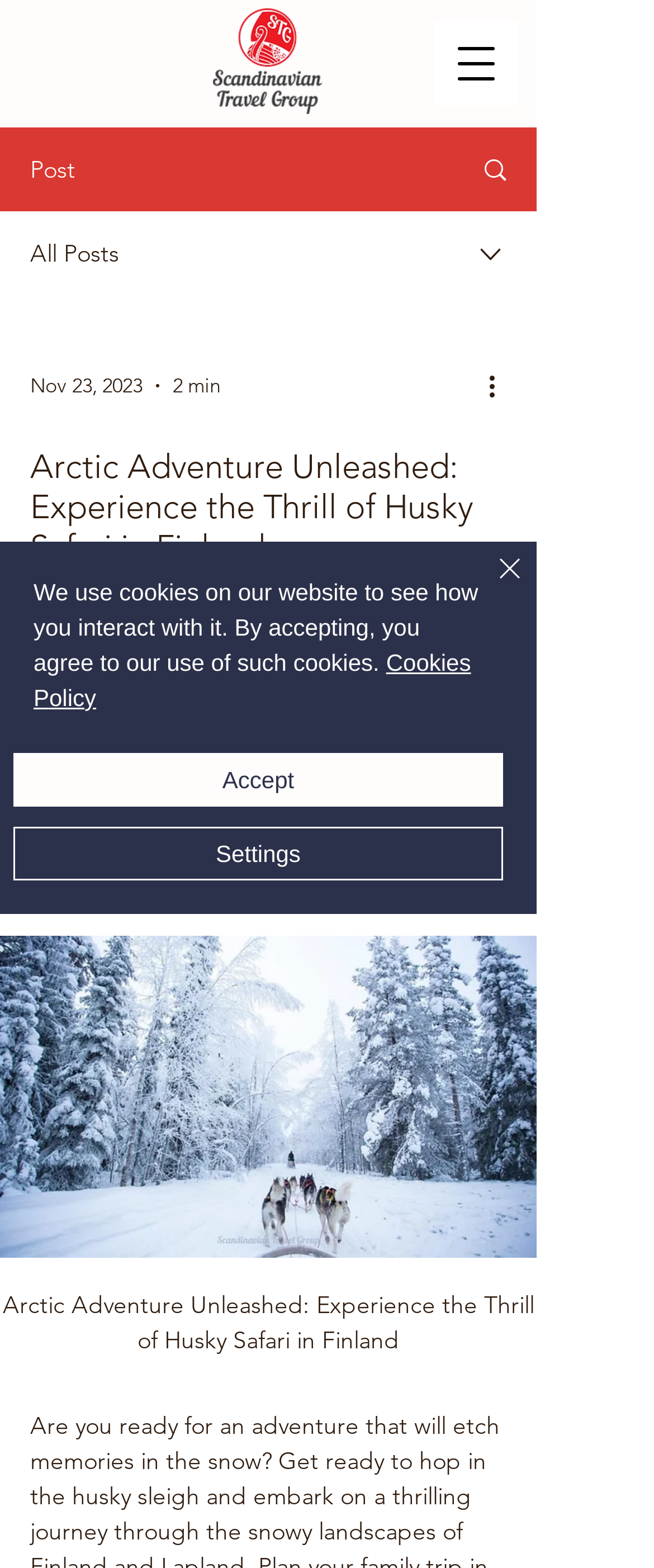Based on the image, please elaborate on the answer to the following question:
What is the theme of the image on the webpage?

The image on the webpage has a description that mentions 'Plan your family's winter escapade with our Husky Safari in Finland', indicating that the theme of the image is related to Husky Safari and winter activities in Finland.